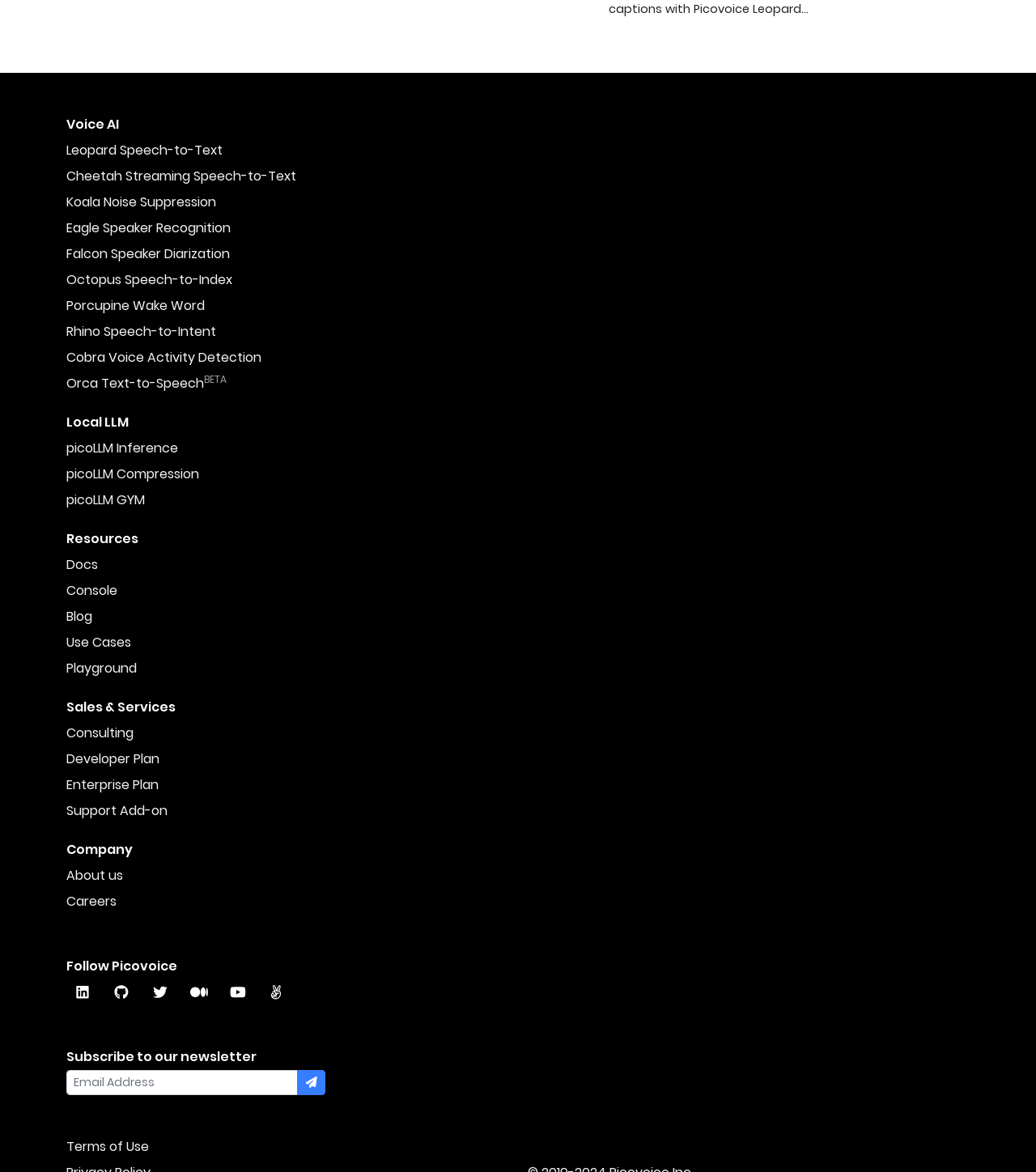Pinpoint the bounding box coordinates of the area that must be clicked to complete this instruction: "Go to Docs".

[0.064, 0.474, 0.095, 0.49]